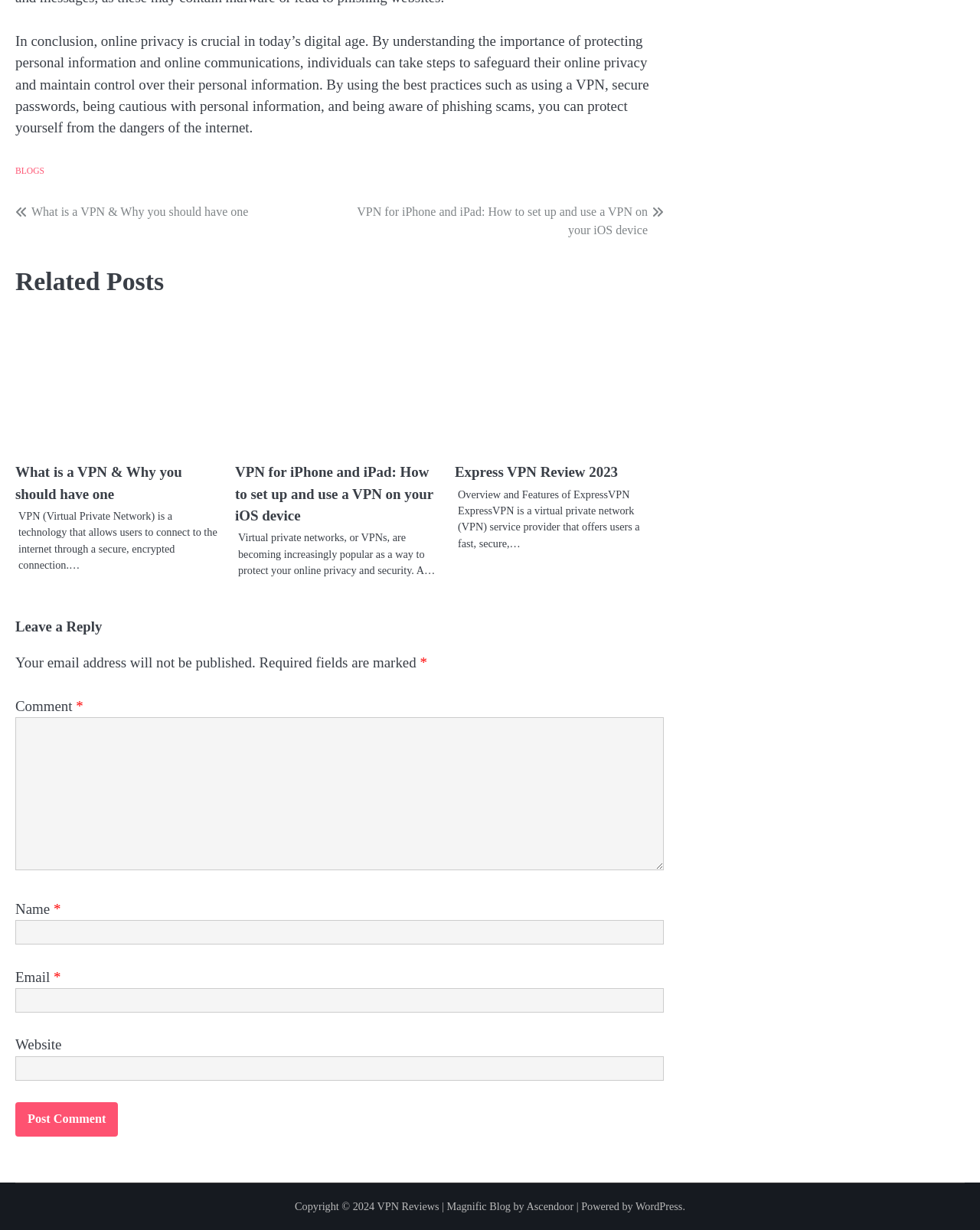Given the following UI element description: "parent_node: Website name="url"", find the bounding box coordinates in the webpage screenshot.

[0.016, 0.859, 0.677, 0.879]